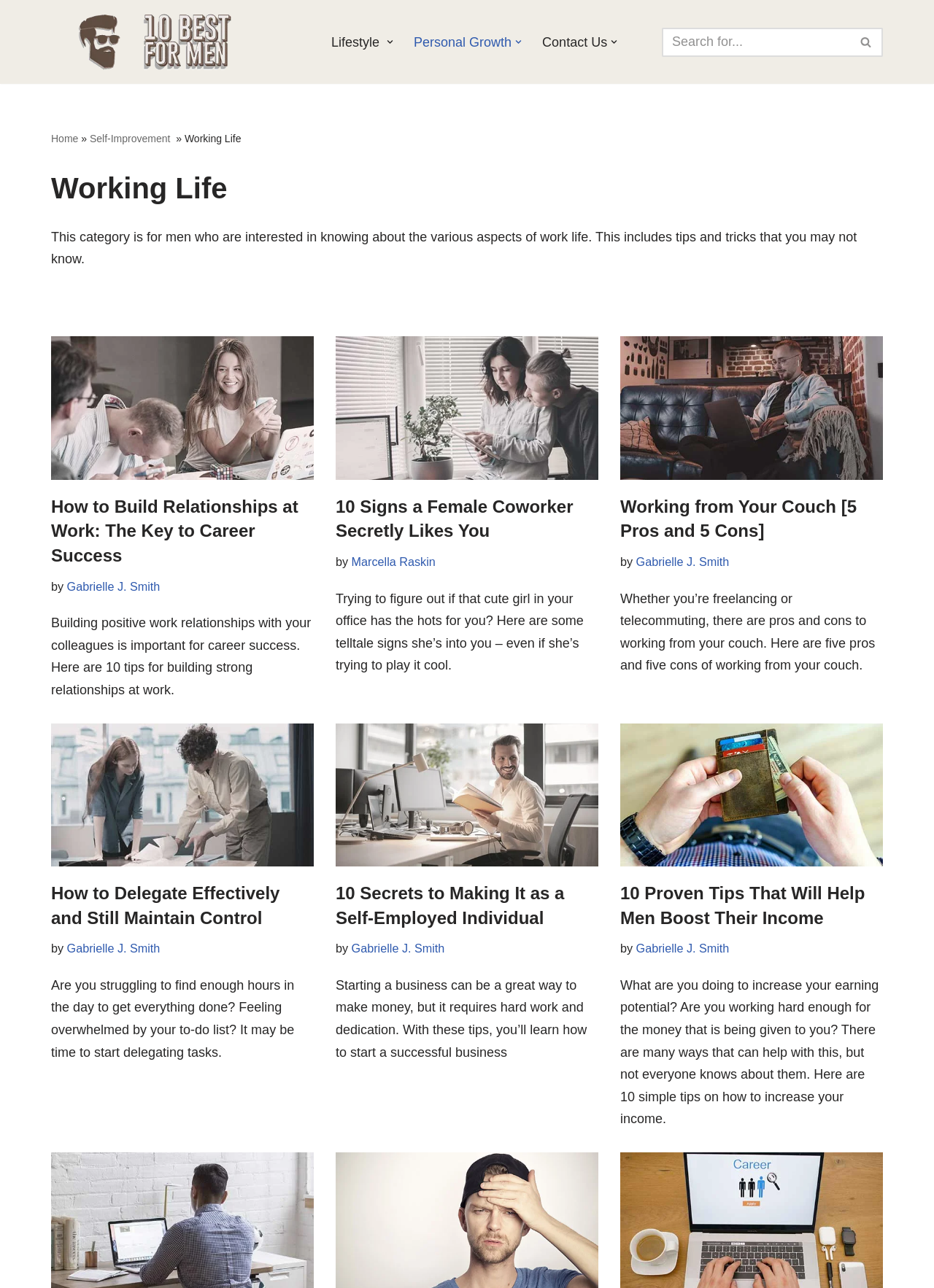Respond to the question below with a single word or phrase:
What is the category of the webpage?

Working Life